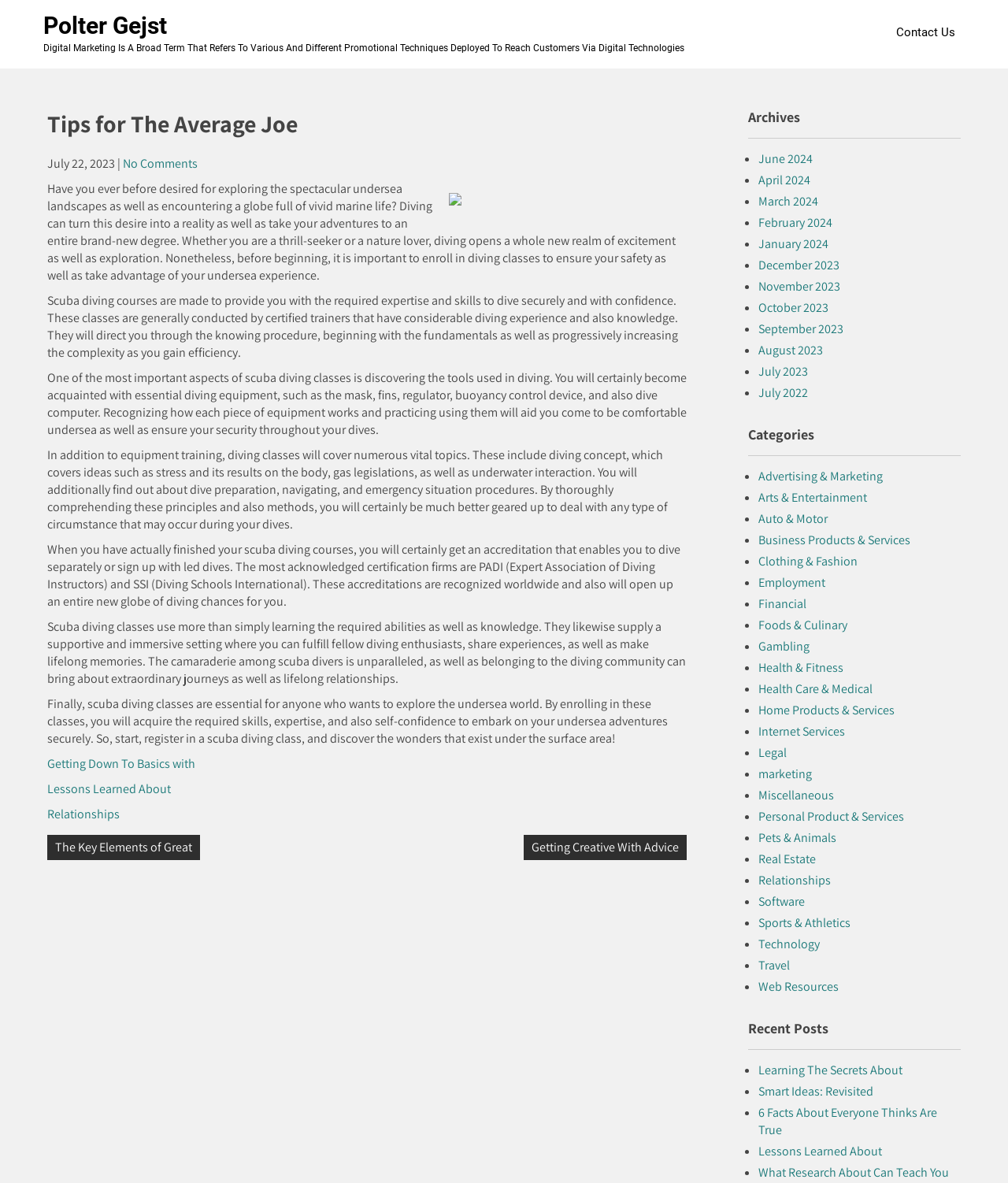Based on the element description: "Getting Down To Basics with", identify the UI element and provide its bounding box coordinates. Use four float numbers between 0 and 1, [left, top, right, bottom].

[0.047, 0.638, 0.194, 0.652]